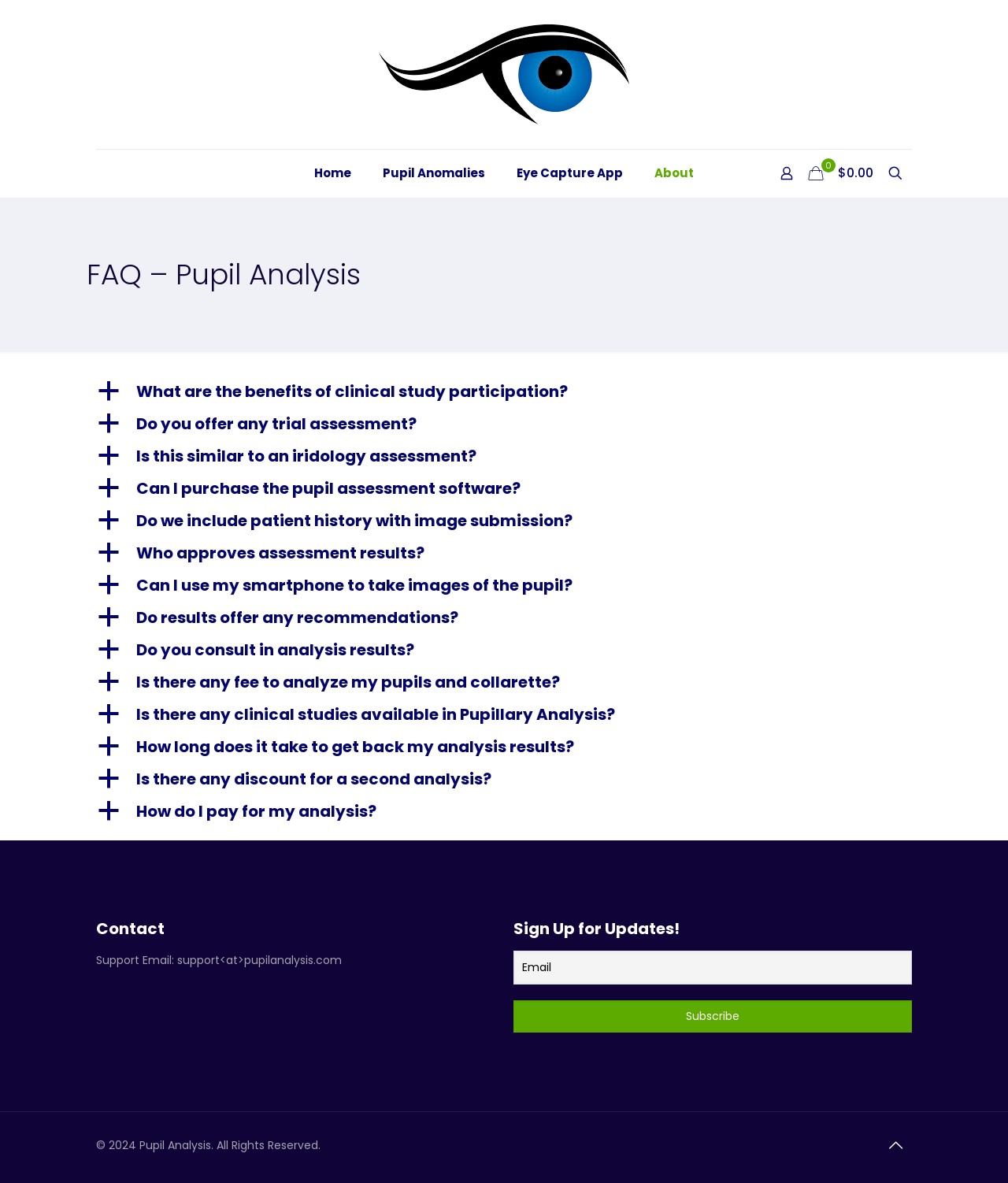Provide the bounding box coordinates of the area you need to click to execute the following instruction: "Search for something".

[0.878, 0.138, 0.898, 0.155]